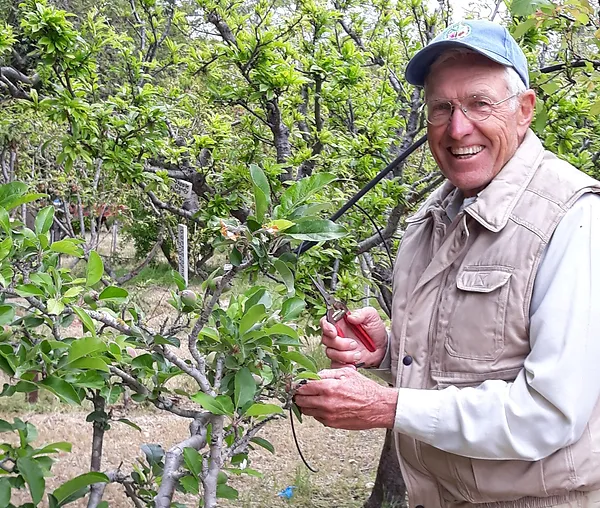Based on the visual content of the image, answer the question thoroughly: What is the condition of the orchard environment?

The caption describes the backdrop as featuring 'lush green foliage', which suggests that the orchard environment is healthy and thriving.